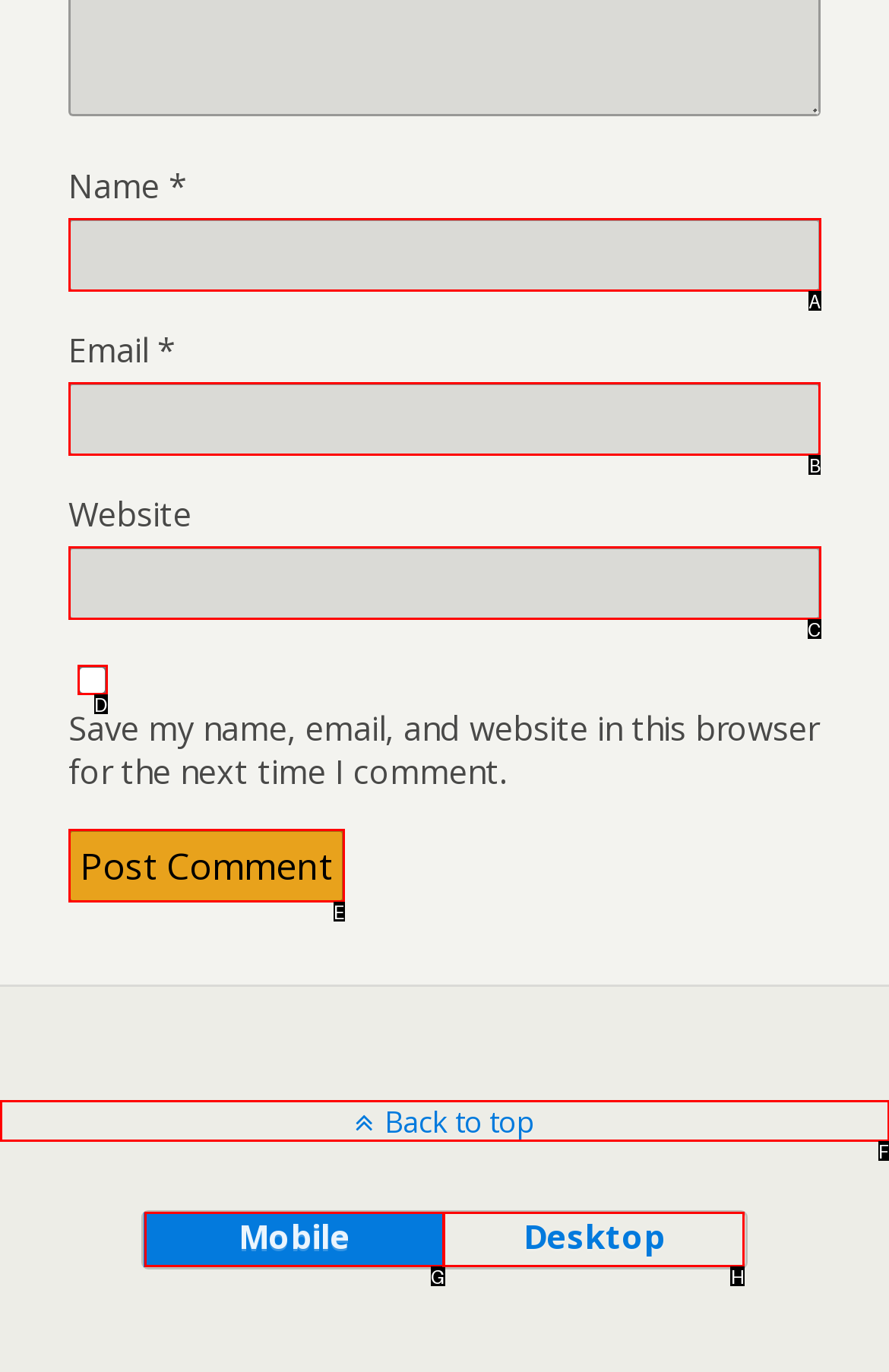Tell me the letter of the correct UI element to click for this instruction: Input your email. Answer with the letter only.

B